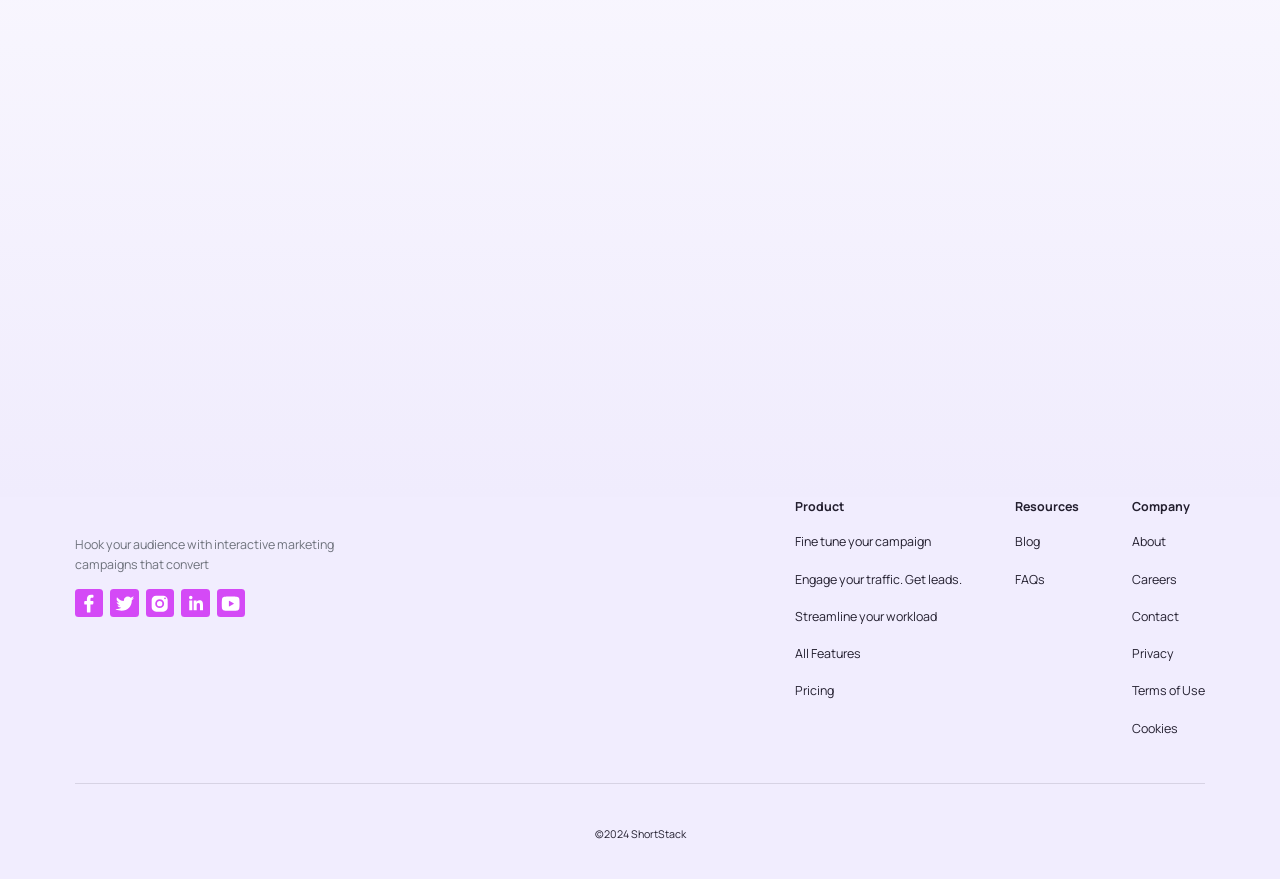Identify the bounding box coordinates of the specific part of the webpage to click to complete this instruction: "Follow us on Facebook".

[0.058, 0.67, 0.081, 0.702]